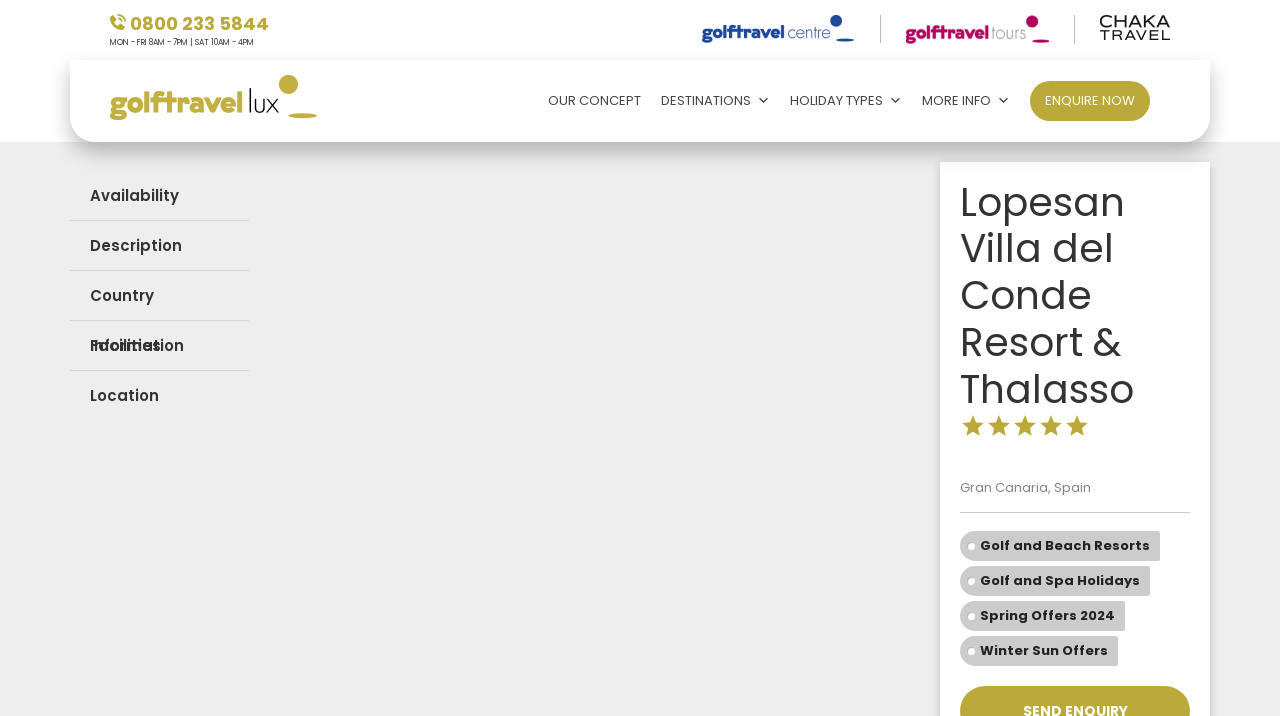What is the location of the resort?
Answer the question with just one word or phrase using the image.

Gran Canaria, Spain